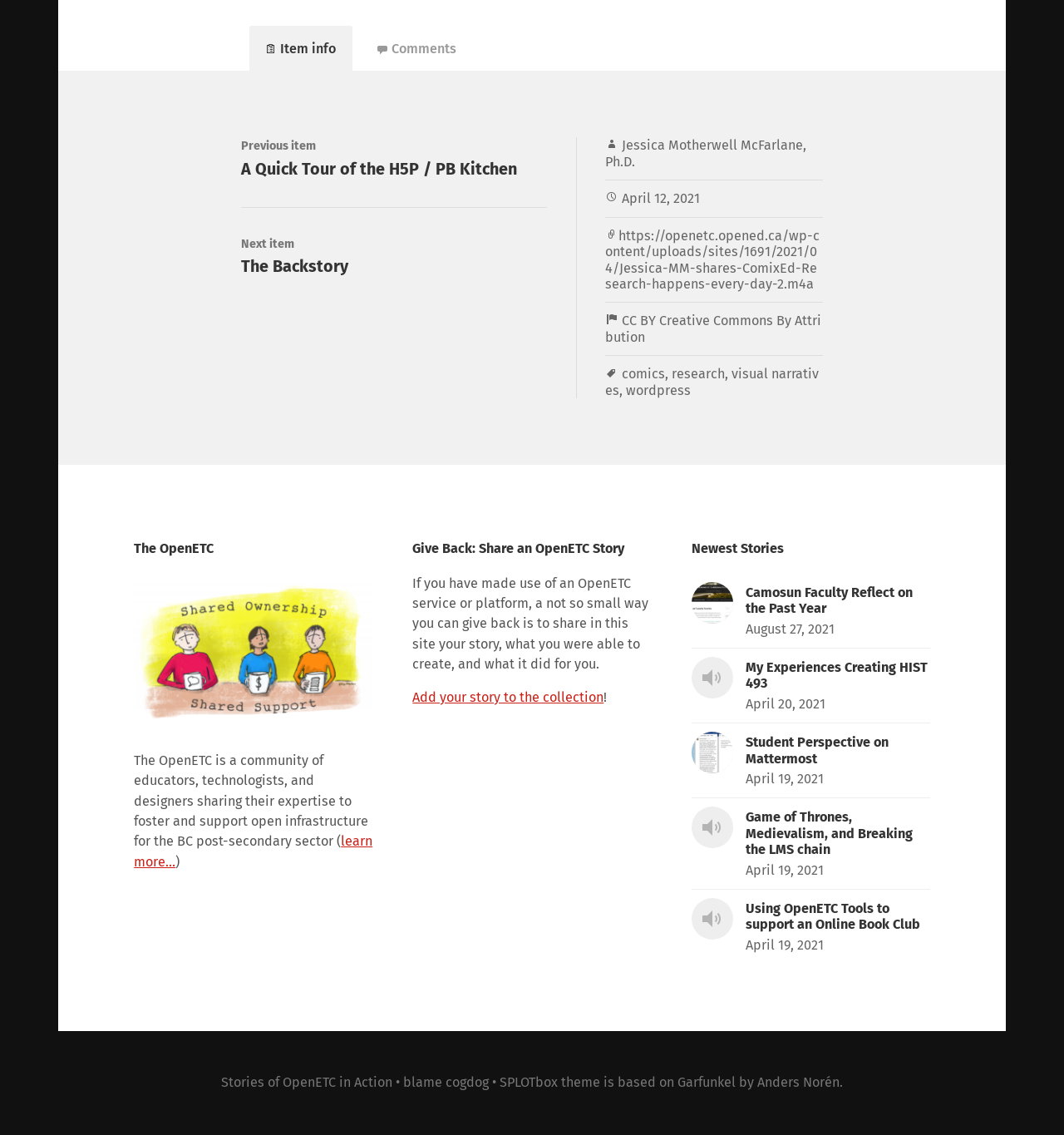Examine the image and give a thorough answer to the following question:
What is the name of the community?

The answer can be found by looking at the heading element with the text 'The OpenETC' which is likely to be the name of the community.